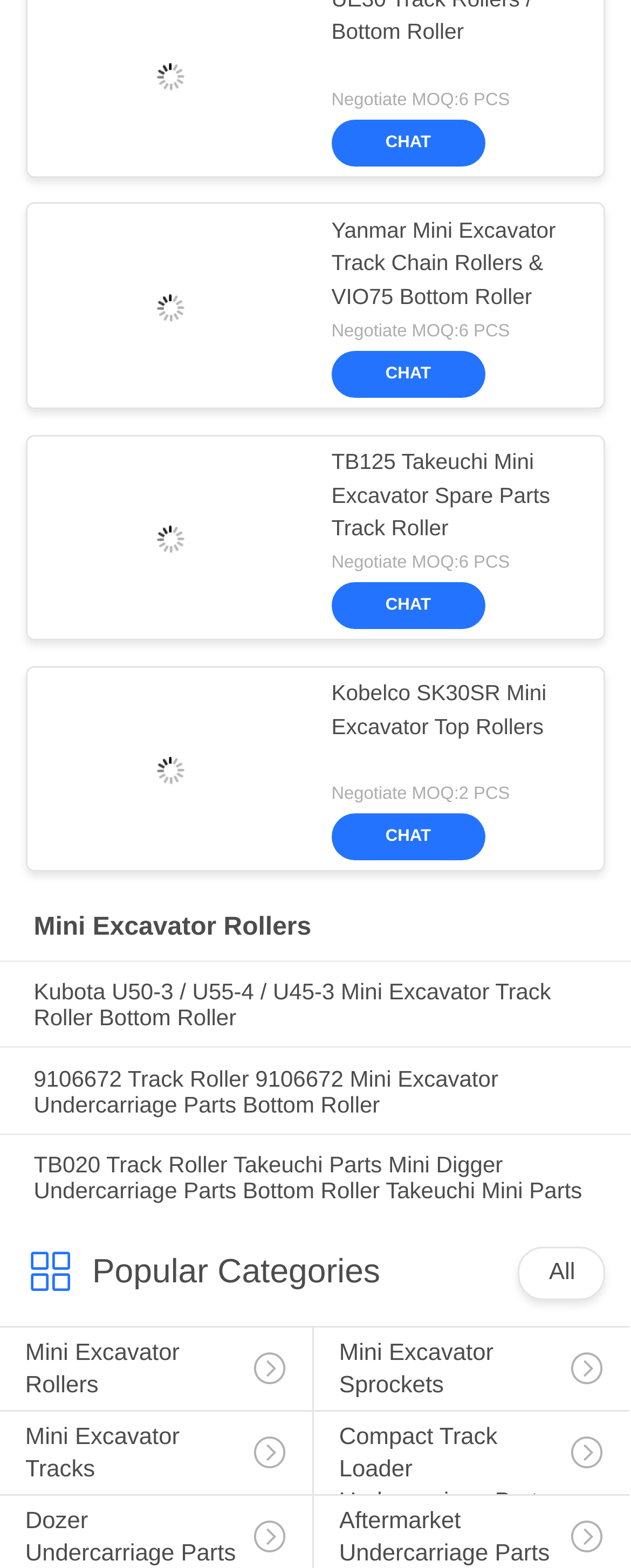Please identify the bounding box coordinates for the region that you need to click to follow this instruction: "Explore Mini Excavator Rollers".

[0.053, 0.583, 0.947, 0.601]